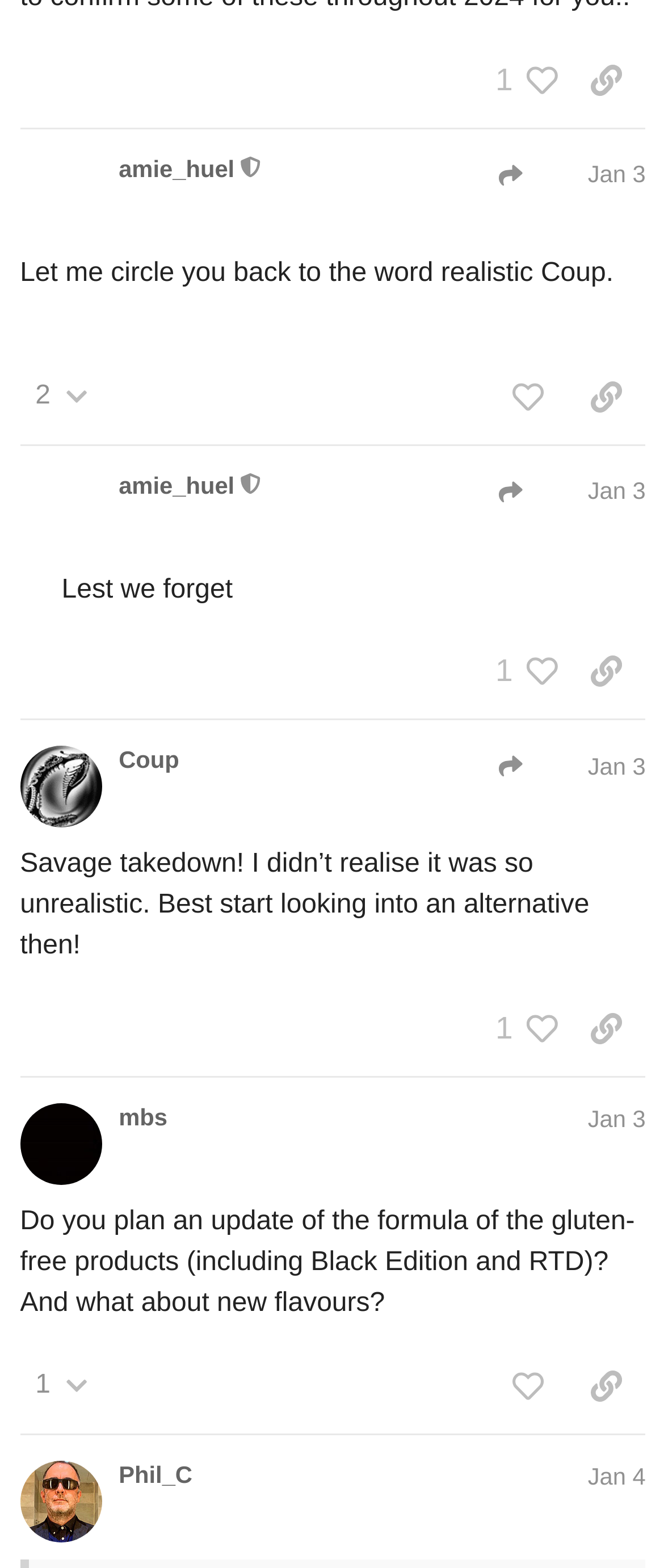Kindly determine the bounding box coordinates for the area that needs to be clicked to execute this instruction: "View likes on post #15".

[0.711, 0.03, 0.854, 0.073]